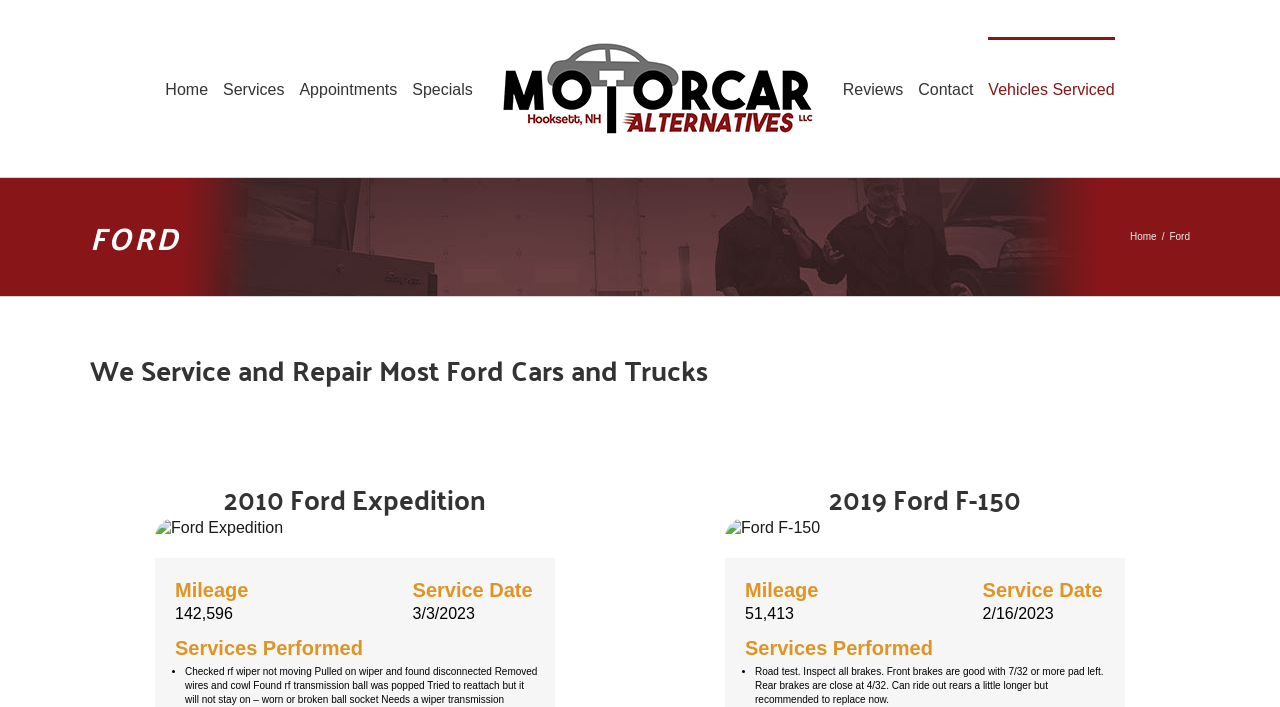Extract the bounding box coordinates of the UI element described: "Contact". Provide the coordinates in the format [left, top, right, bottom] with values ranging from 0 to 1.

[0.717, 0.052, 0.76, 0.198]